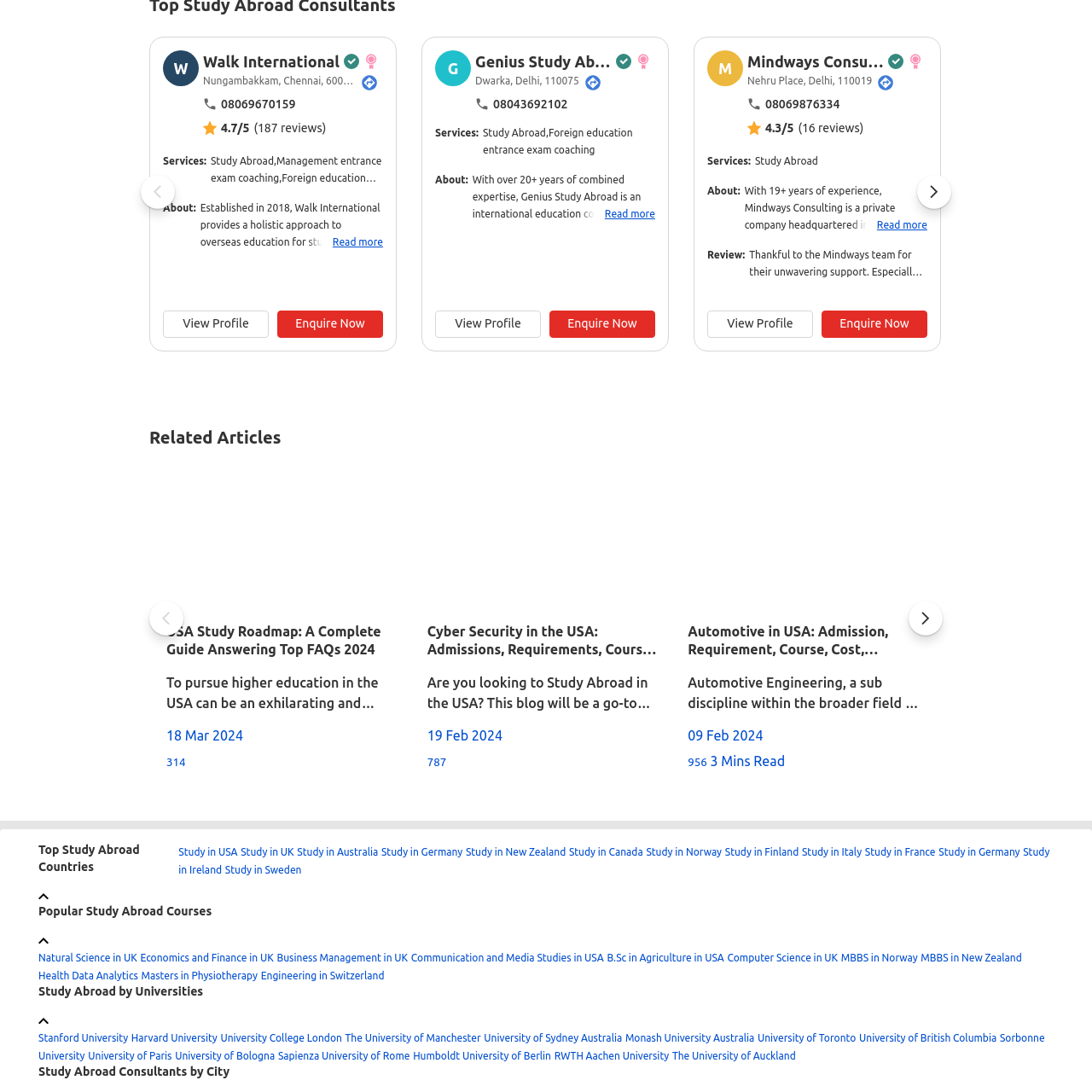What is the focus of the consultancy?
Carefully examine the image within the red bounding box and provide a detailed answer to the question.

The webpage highlights the consultancy's focus on providing support for students pursuing higher education options internationally. This is evident from the services listed, which include educational counseling, admission assistance, and visa documentation, all of which are critical components of the international student application process.